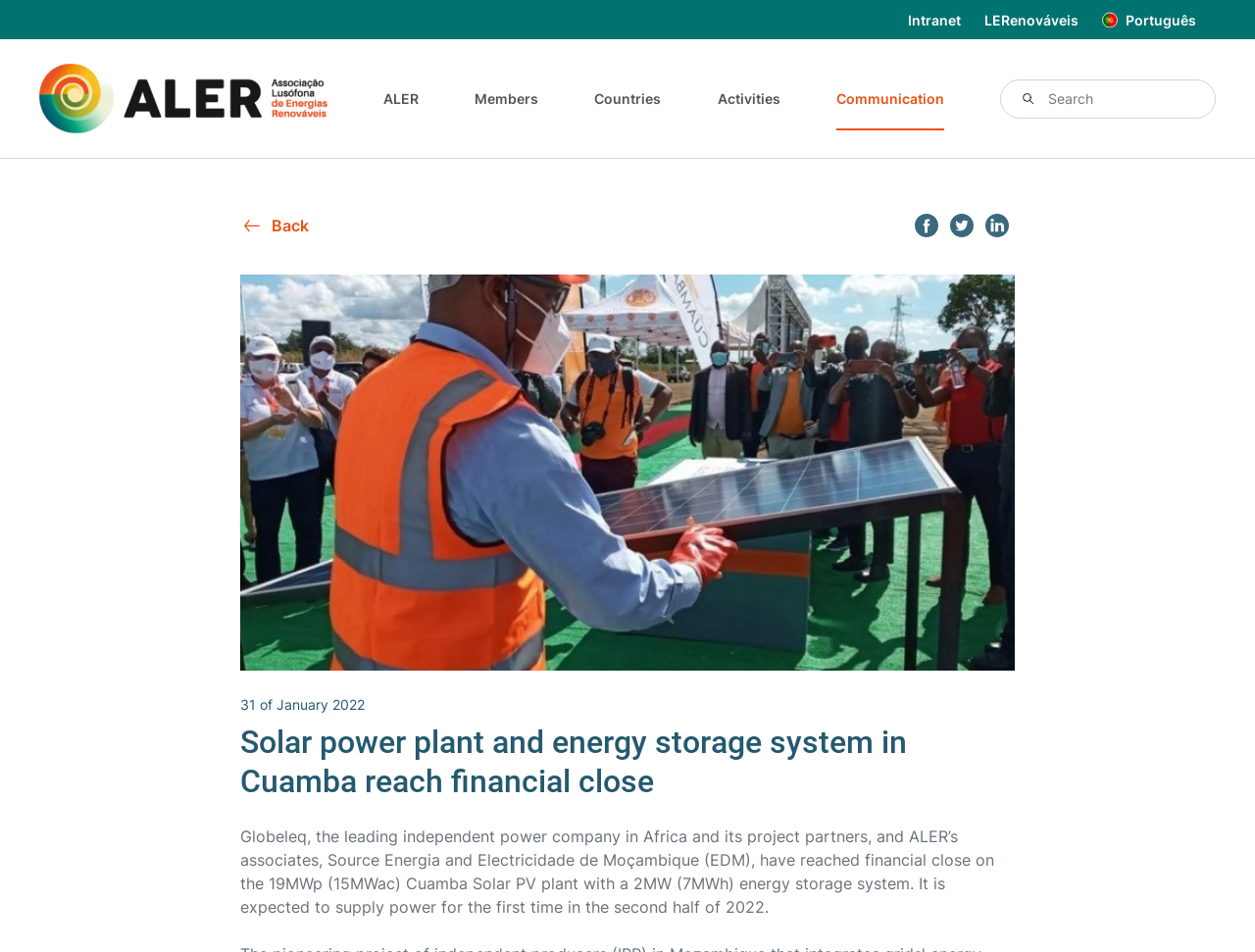Identify the bounding box coordinates for the UI element mentioned here: "name="search-input" placeholder="Search"". Provide the coordinates as four float values between 0 and 1, i.e., [left, top, right, bottom].

[0.798, 0.095, 0.968, 0.112]